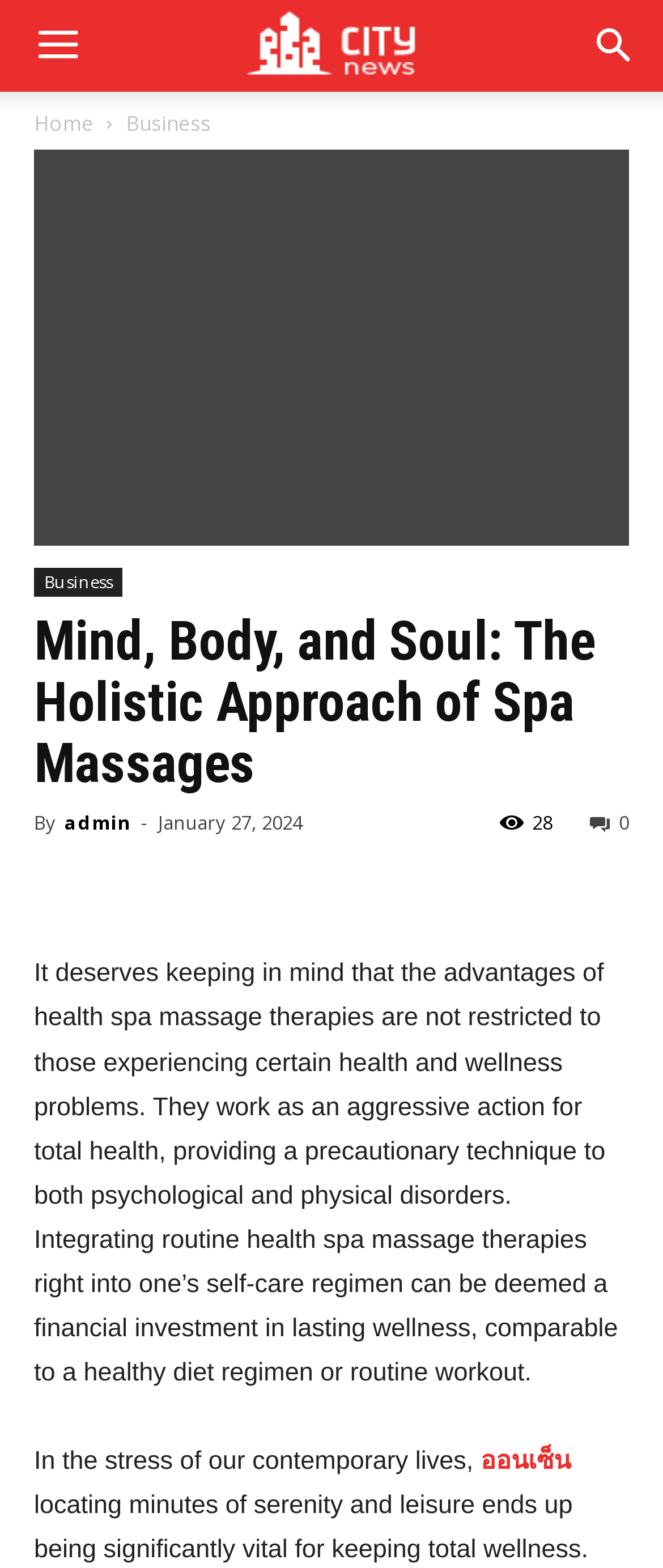How many navigation links are there?
Please answer the question with a single word or phrase, referencing the image.

2